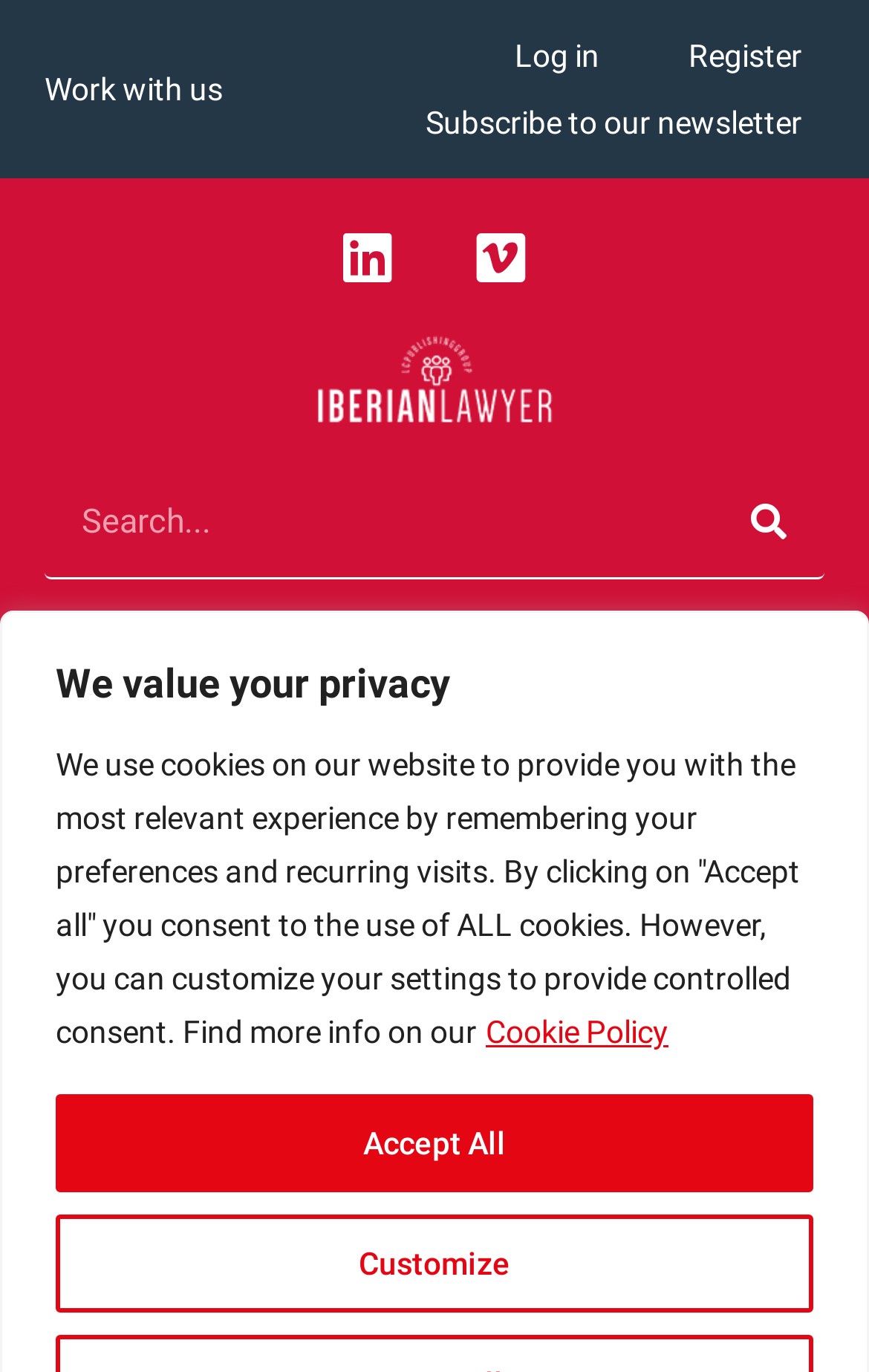Determine the bounding box coordinates of the clickable element to achieve the following action: 'Subscribe to the newsletter'. Provide the coordinates as four float values between 0 and 1, formatted as [left, top, right, bottom].

[0.438, 0.065, 0.974, 0.114]